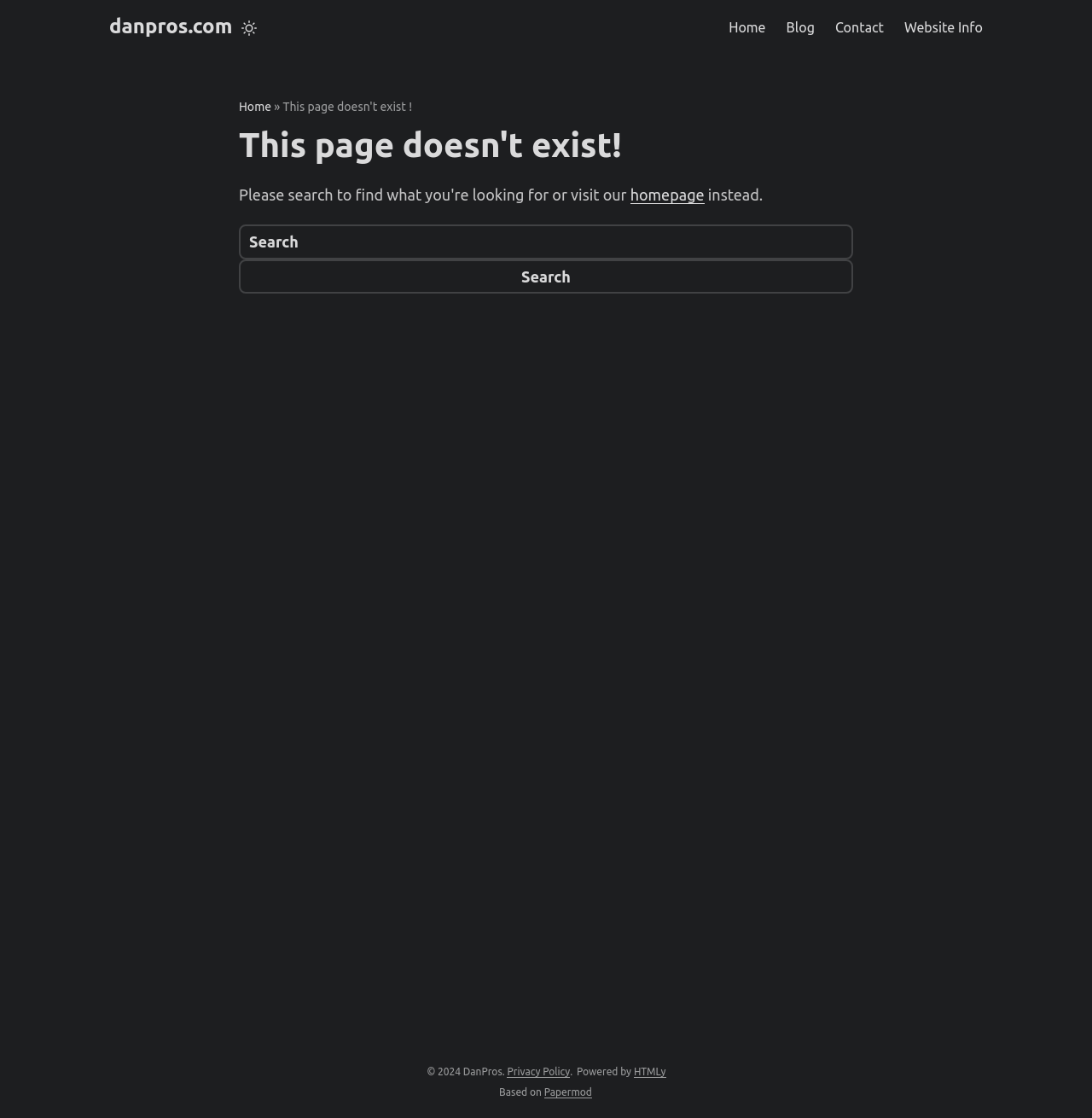Please find the bounding box coordinates of the clickable region needed to complete the following instruction: "view website information". The bounding box coordinates must consist of four float numbers between 0 and 1, i.e., [left, top, right, bottom].

[0.828, 0.015, 0.9, 0.035]